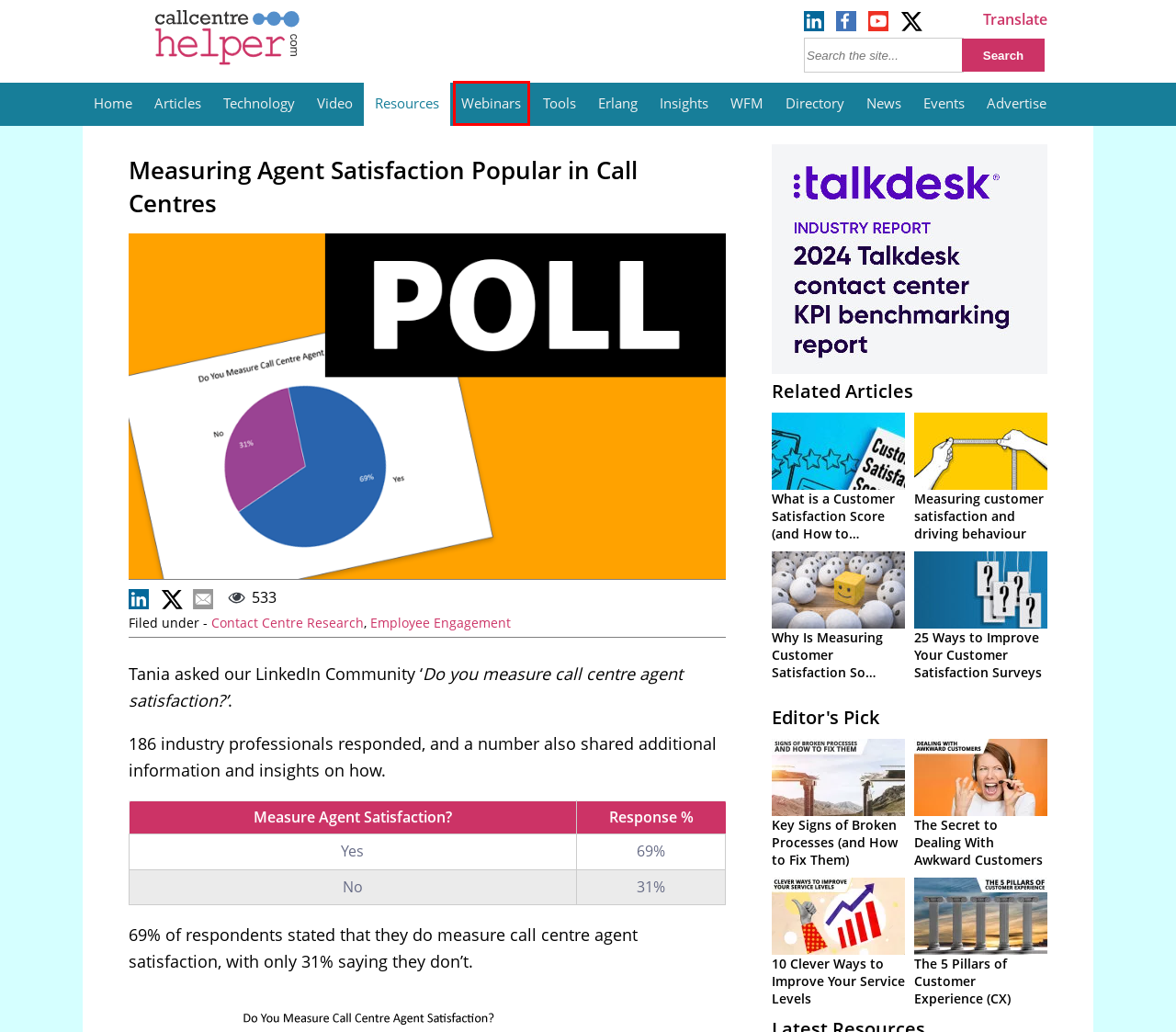You are provided with a screenshot of a webpage that includes a red rectangle bounding box. Please choose the most appropriate webpage description that matches the new webpage after clicking the element within the red bounding box. Here are the candidates:
A. Featured Webinar | Call Centre Helper
B. Contact Center KPI Benchmarking Report 2024 - Reports | Talkdesk
C. Advertise in Call Centre Helper Magazine
D. Directory - Call Centre Directory | Call Centre Helper
E. Key Signs of Broken Processes (and How to Fix Them)
F. Call Centre Helper Magazine
G. Video | Call Centre Helper
H. Erlang Calculator for Call Centre Staffing

A